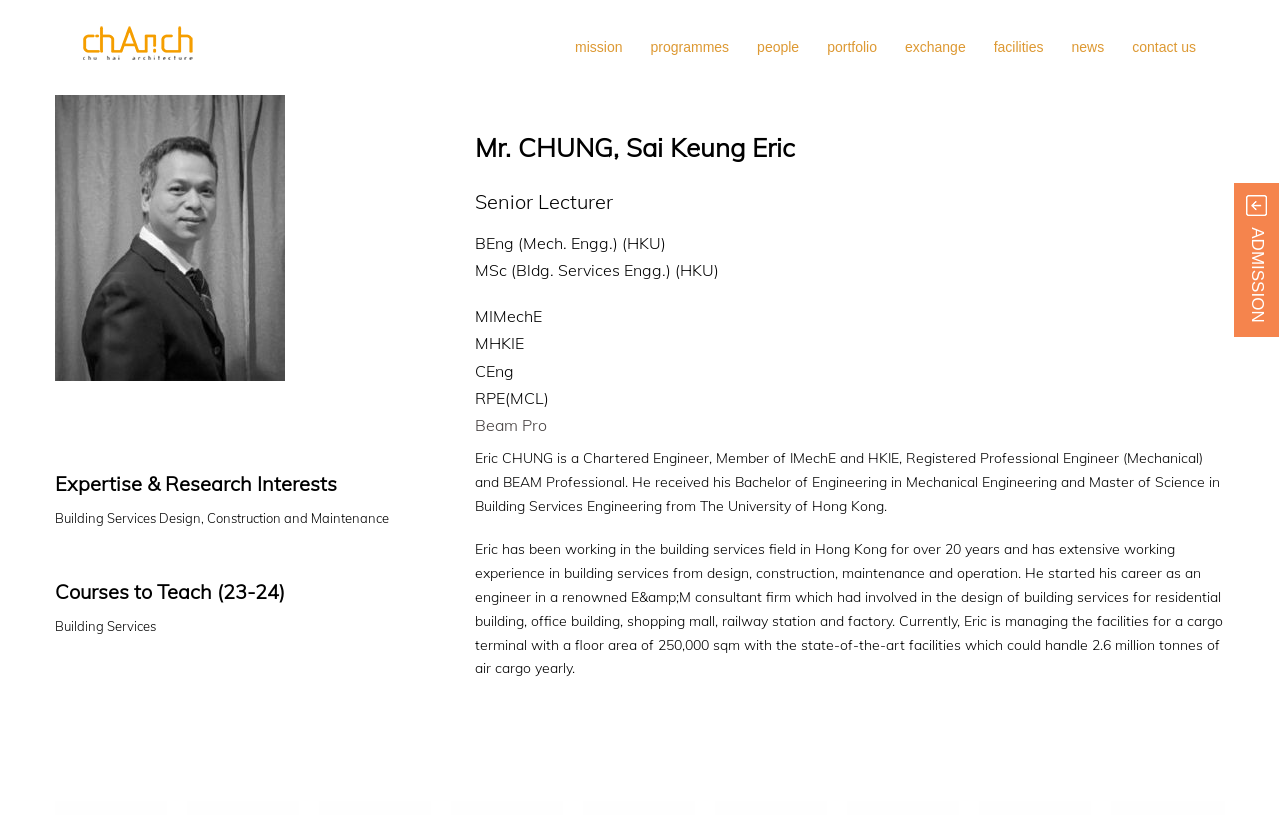Find and specify the bounding box coordinates that correspond to the clickable region for the instruction: "visit chu hai architecture website".

[0.055, 0.046, 0.159, 0.067]